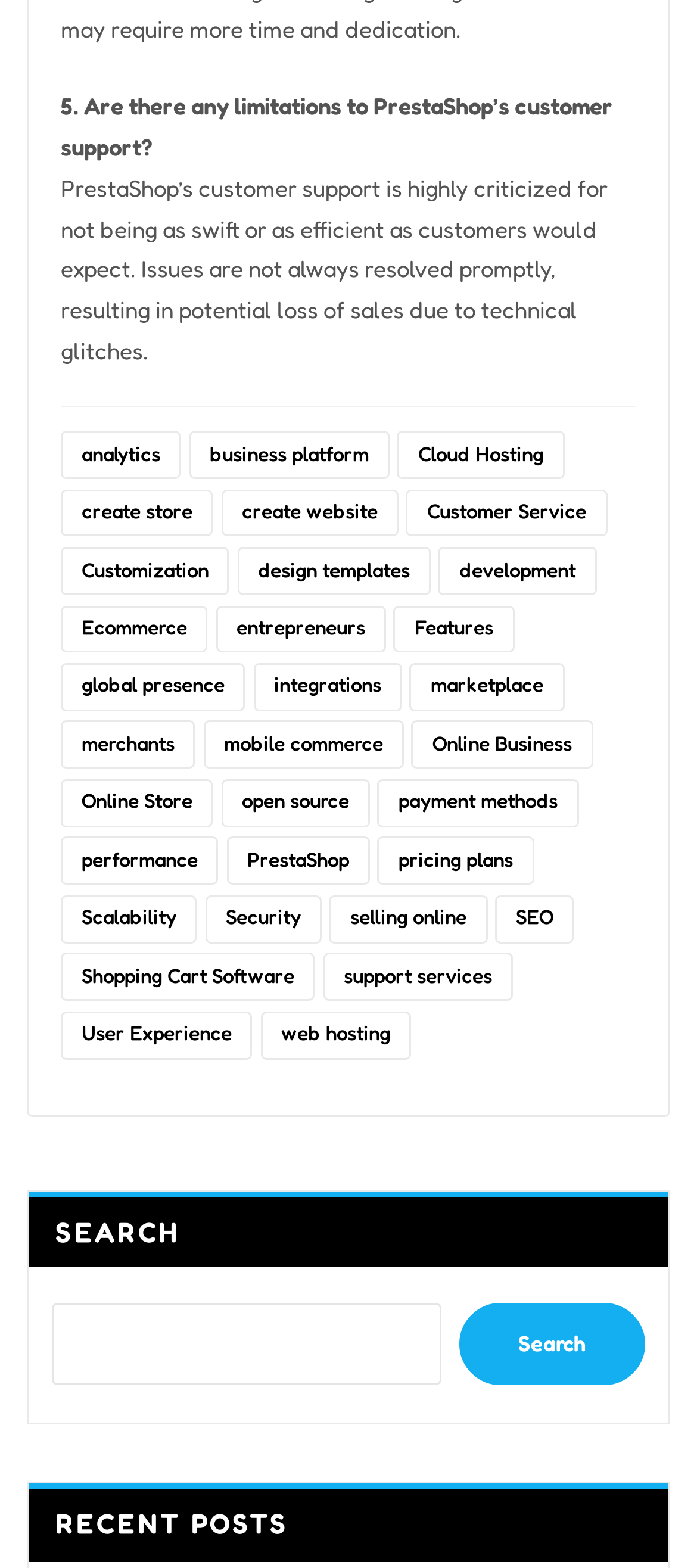How many links are there on the webpage?
Using the screenshot, give a one-word or short phrase answer.

29